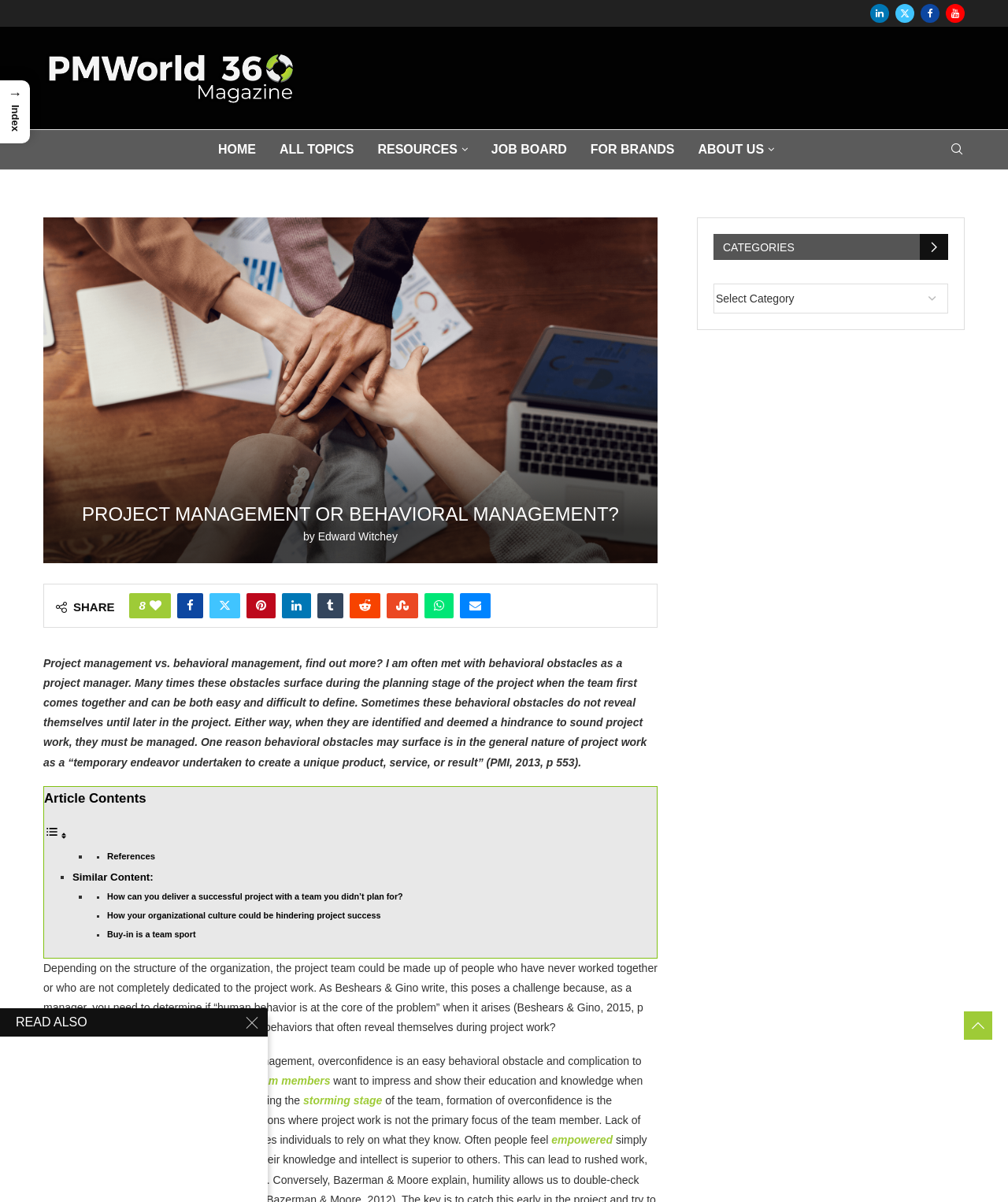Please determine the bounding box coordinates of the clickable area required to carry out the following instruction: "Read article by Edward Witchey". The coordinates must be four float numbers between 0 and 1, represented as [left, top, right, bottom].

[0.315, 0.441, 0.394, 0.451]